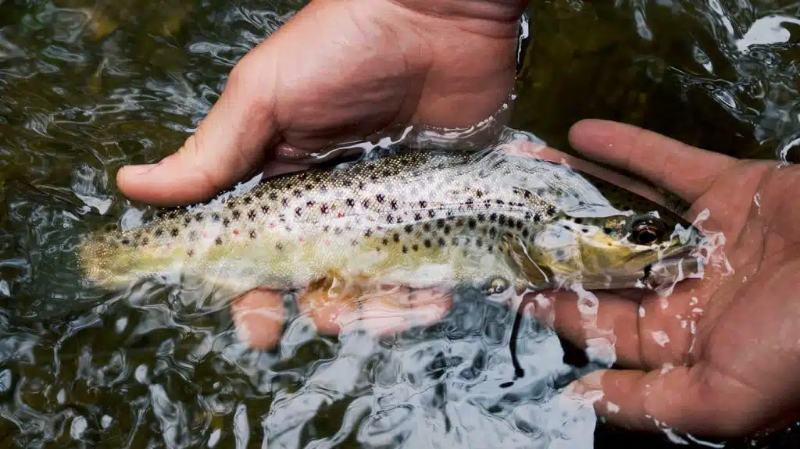Give a detailed account of everything present in the image.

In this captivating image, a person gently cradles a freshly caught trout in their hands, showcasing the delicate balance between angler and nature. The trout, adorned with beautiful speckles and a shimmering, wet sheen, glides through the water as it is brought to the surface. The surrounding water reflects the light, creating a dynamic backdrop that enhances the moment's intensity and beauty. This image perfectly encapsulates the thrill of trout fishing, highlighting the skill and patience required to succeed in this sport, as well as the satisfaction of connecting with nature through successful angling.